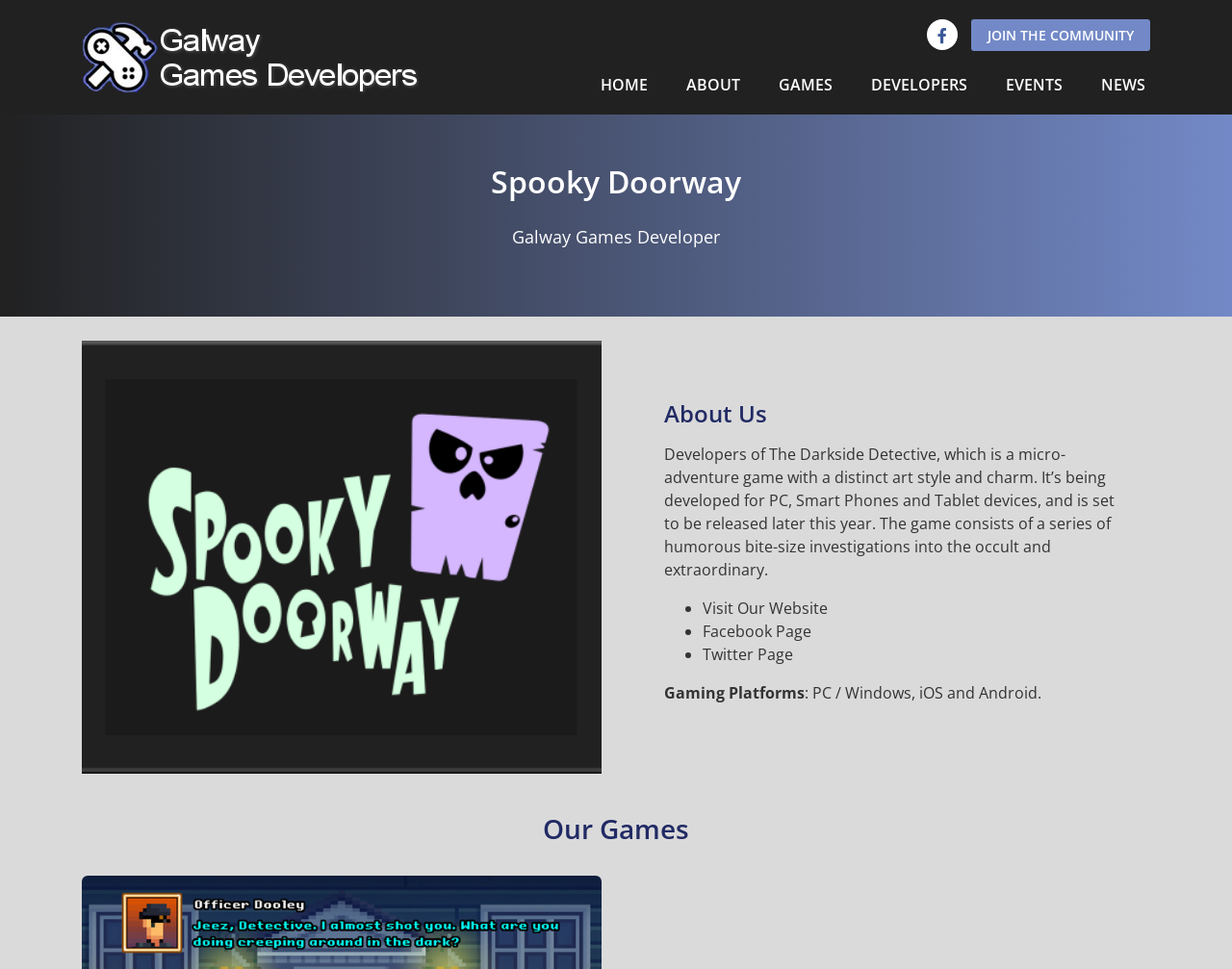Determine the bounding box coordinates for the clickable element required to fulfill the instruction: "Learn more about the developers". Provide the coordinates as four float numbers between 0 and 1, i.e., [left, top, right, bottom].

[0.691, 0.07, 0.801, 0.118]